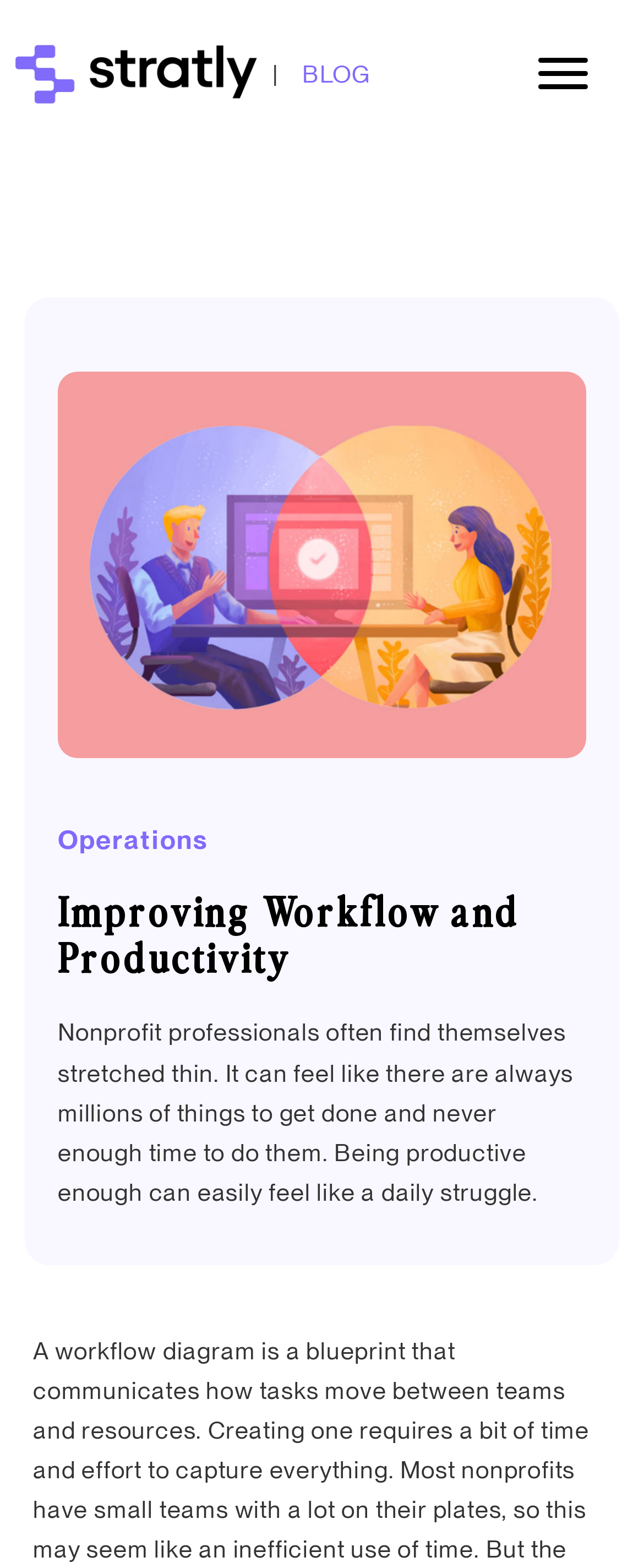Respond with a single word or phrase for the following question: 
Is there a menu button?

Yes